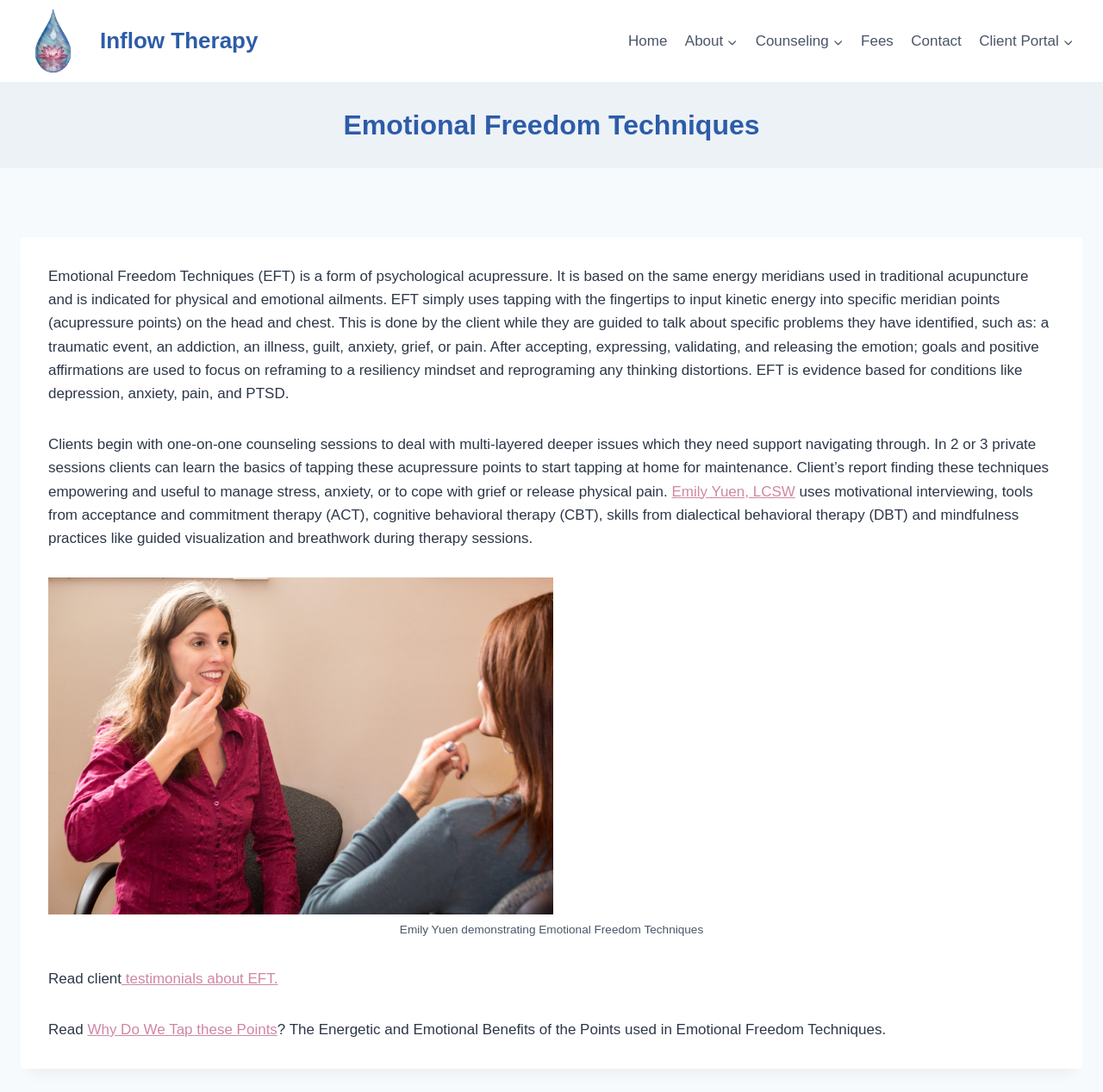Generate a comprehensive description of the webpage.

The webpage is about Emotional Freedom Techniques (EFT) and Inflow Therapy. At the top left, there is a logo of Inflow Therapy accompanied by a link to the same. Below this, there is a primary navigation menu that spans across the top of the page, containing links to various sections such as Home, About, Counseling, Fees, Contact, and Client Portal, each with a child menu button.

The main content of the page is divided into sections. The first section has a heading "Emotional Freedom Techniques" and provides a detailed description of what EFT is, its benefits, and how it works. This section is followed by another section that explains how clients can learn EFT techniques through one-on-one counseling sessions.

Below this, there is a section that mentions Emily Yuen, LCSW, and describes the therapeutic approaches she uses, including motivational interviewing, acceptance and commitment therapy, cognitive behavioral therapy, dialectical behavioral therapy, and mindfulness practices.

The page also features an image of Emily Yuen demonstrating Emotional Freedom Techniques, accompanied by a figcaption that describes the image. Further down, there are links to client testimonials about EFT and an article titled "Why Do We Tap these Points" that explains the energetic and emotional benefits of the points used in Emotional Freedom Techniques.